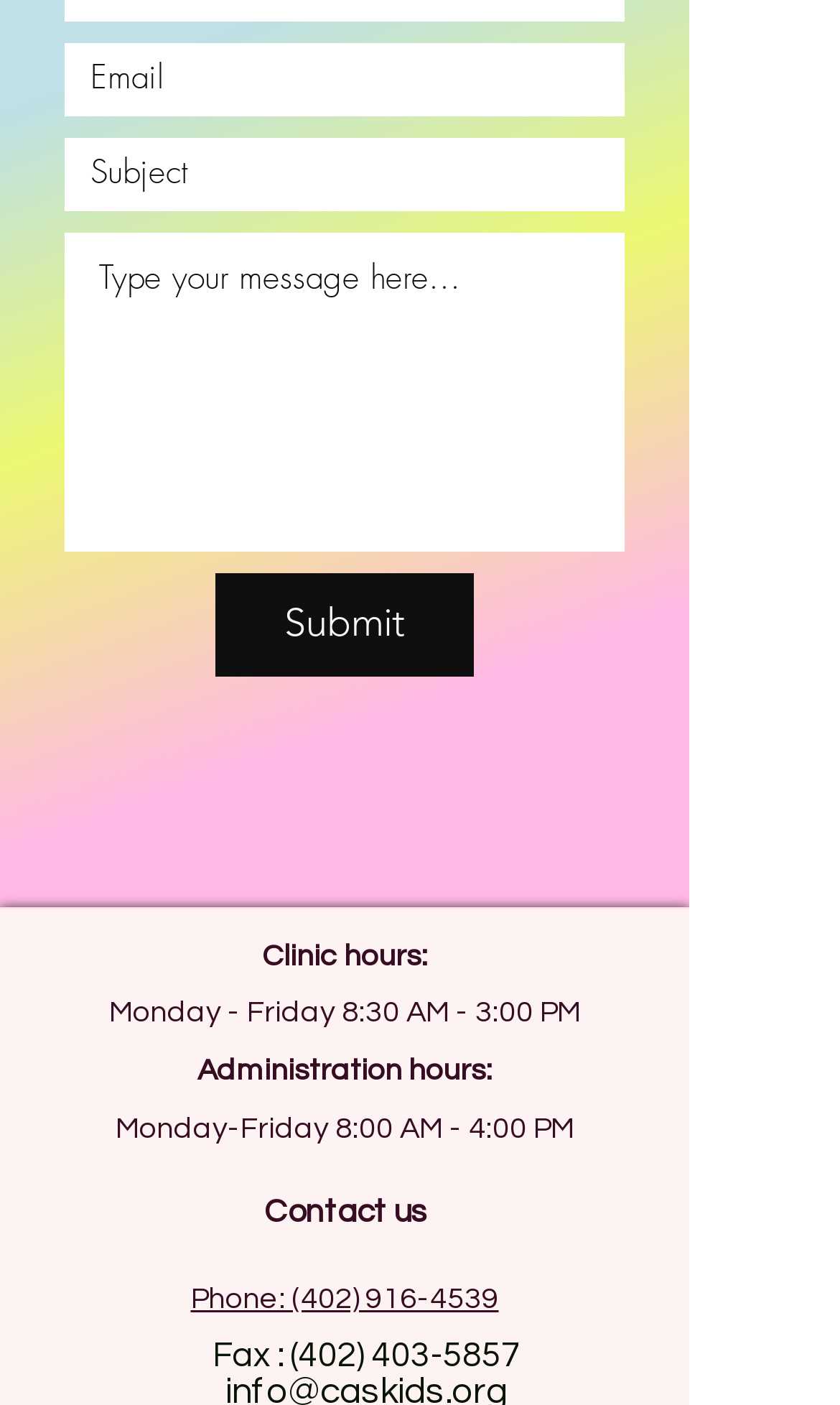What social media platforms are available?
Carefully analyze the image and provide a detailed answer to the question.

I found the 'Social Bar' list, which contains links to Facebook and Instagram, represented by their respective icons.